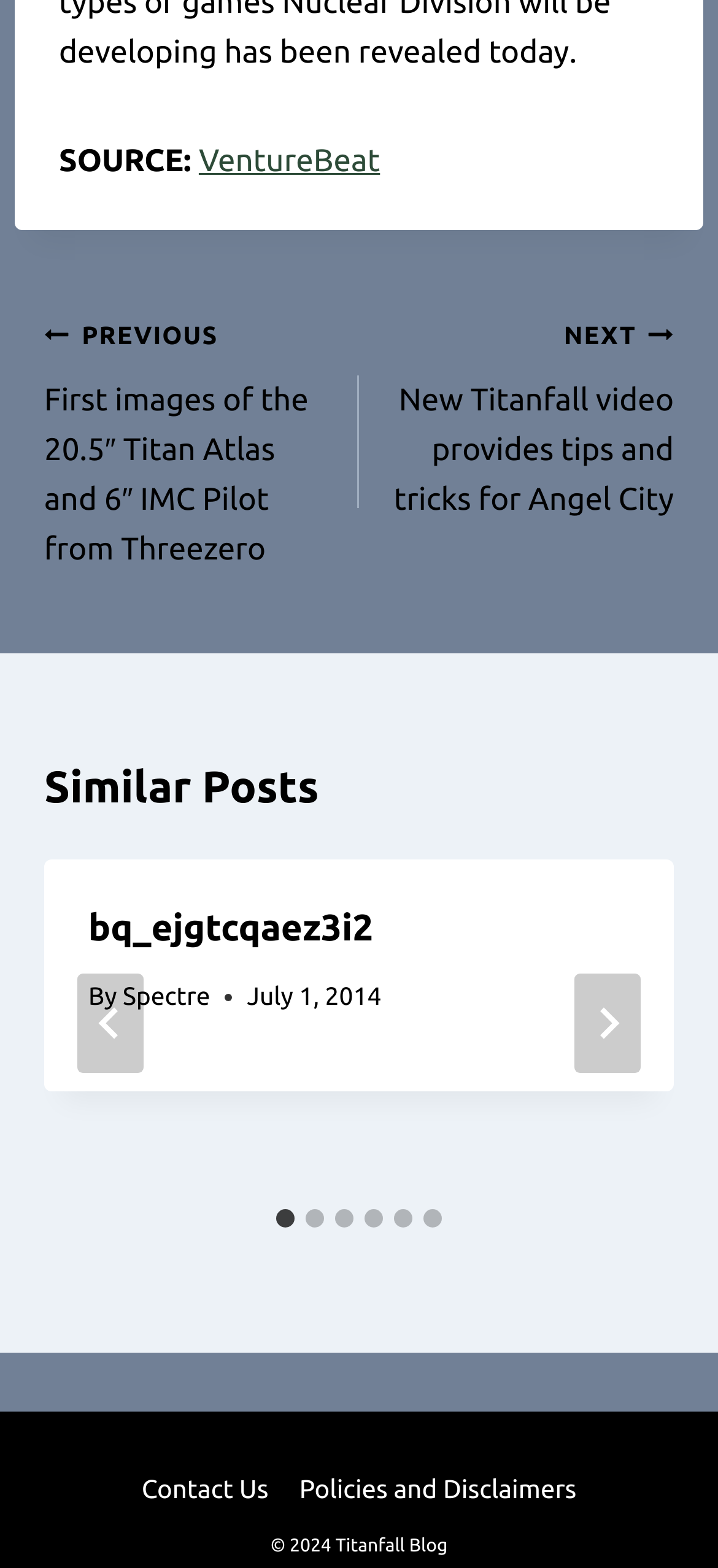How many slides are there in the similar posts section?
Please give a detailed and thorough answer to the question, covering all relevant points.

In the similar posts section, there are 6 tabs labeled 'Go to slide 1' to 'Go to slide 6', indicating that there are 6 slides in total.